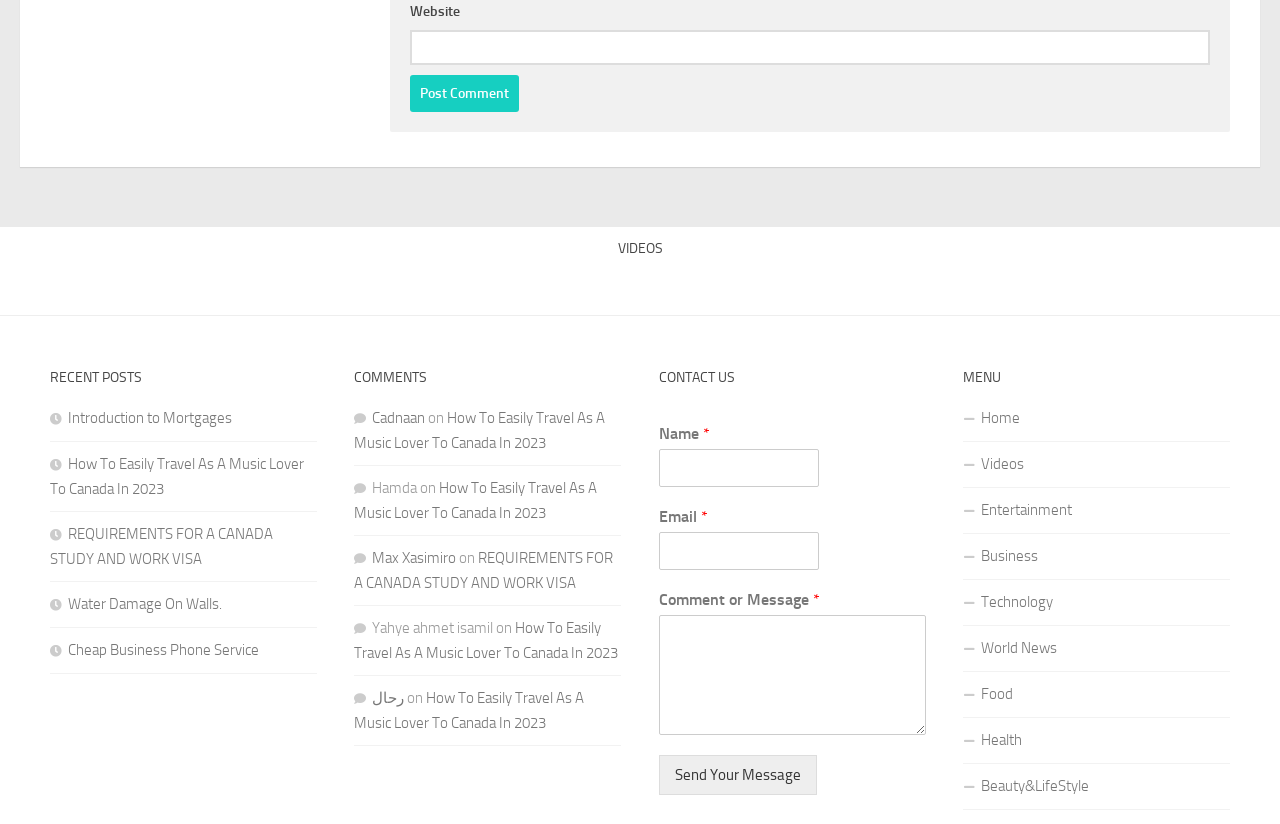Please find the bounding box coordinates of the element's region to be clicked to carry out this instruction: "View the 18-minute film on the birth of Christ".

None